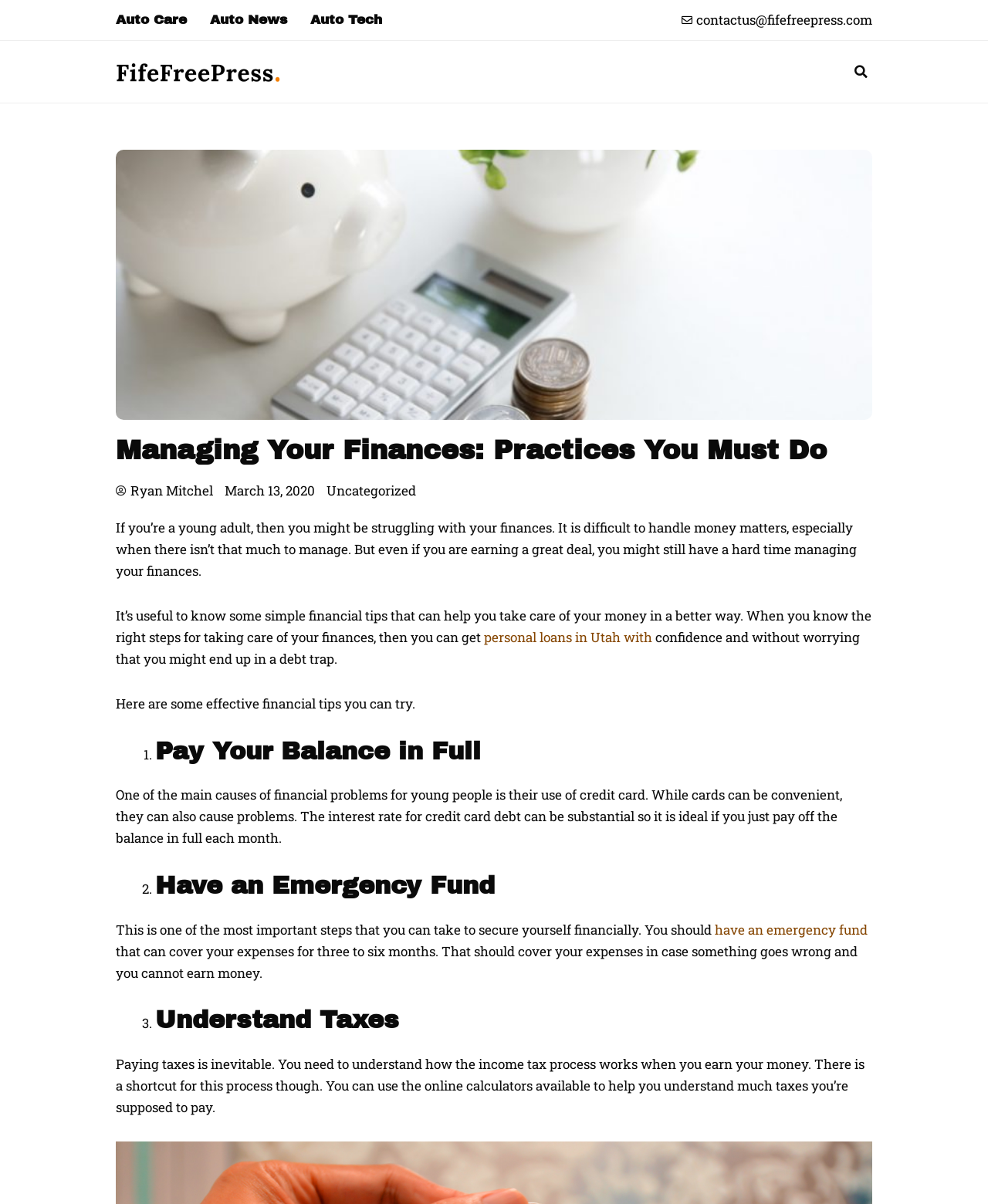Use the details in the image to answer the question thoroughly: 
What is the position of the search button?

I found the position of the search button by looking at the bounding box coordinates of the button element with the content 'Search' which is located at [0.859, 0.05, 0.883, 0.069], indicating that it is at the top right of the webpage.